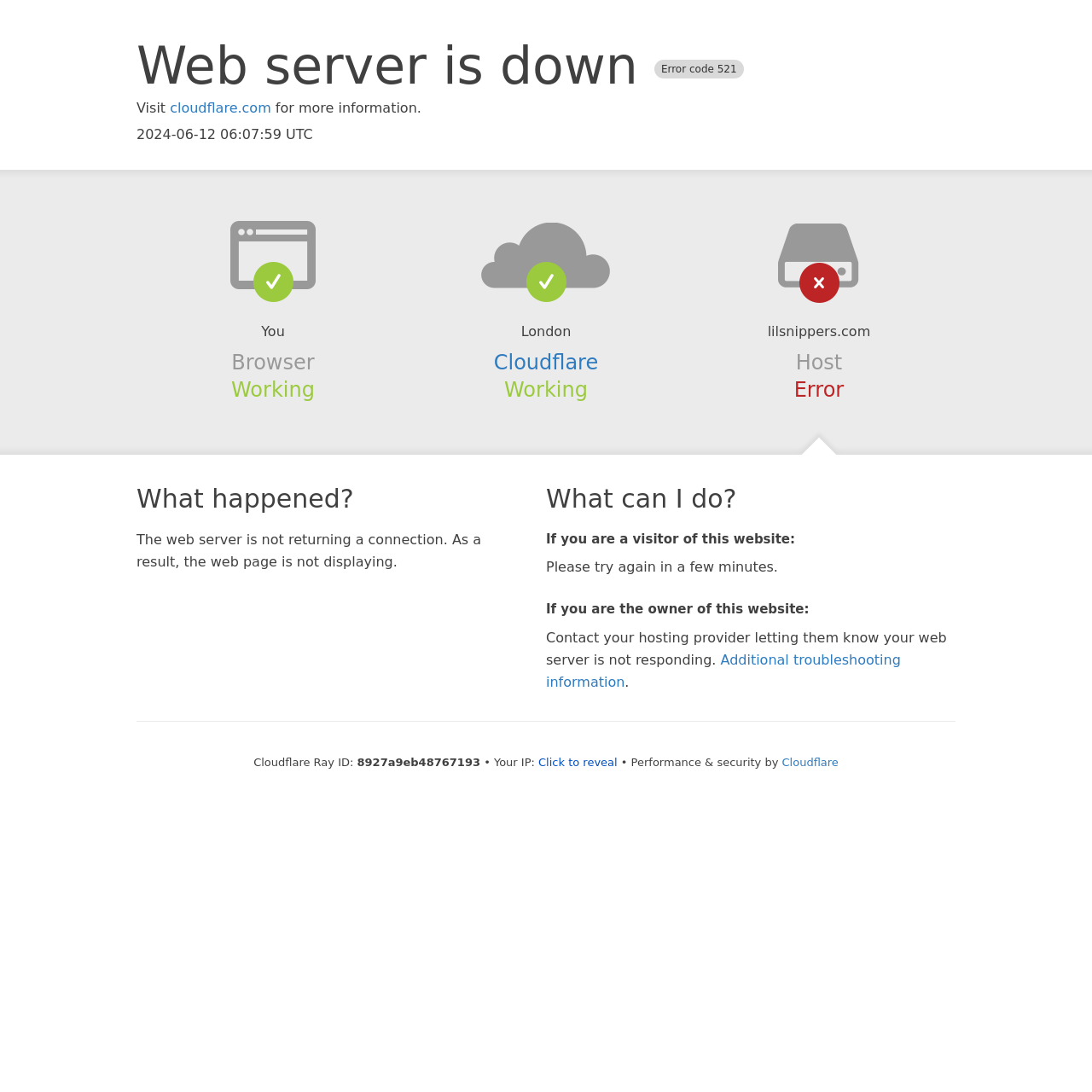Using the information in the image, could you please answer the following question in detail:
What is the recommended action for the owner of this website?

According to the section 'If you are the owner of this website:', the recommended action is to 'Contact your hosting provider letting them know your web server is not responding'.